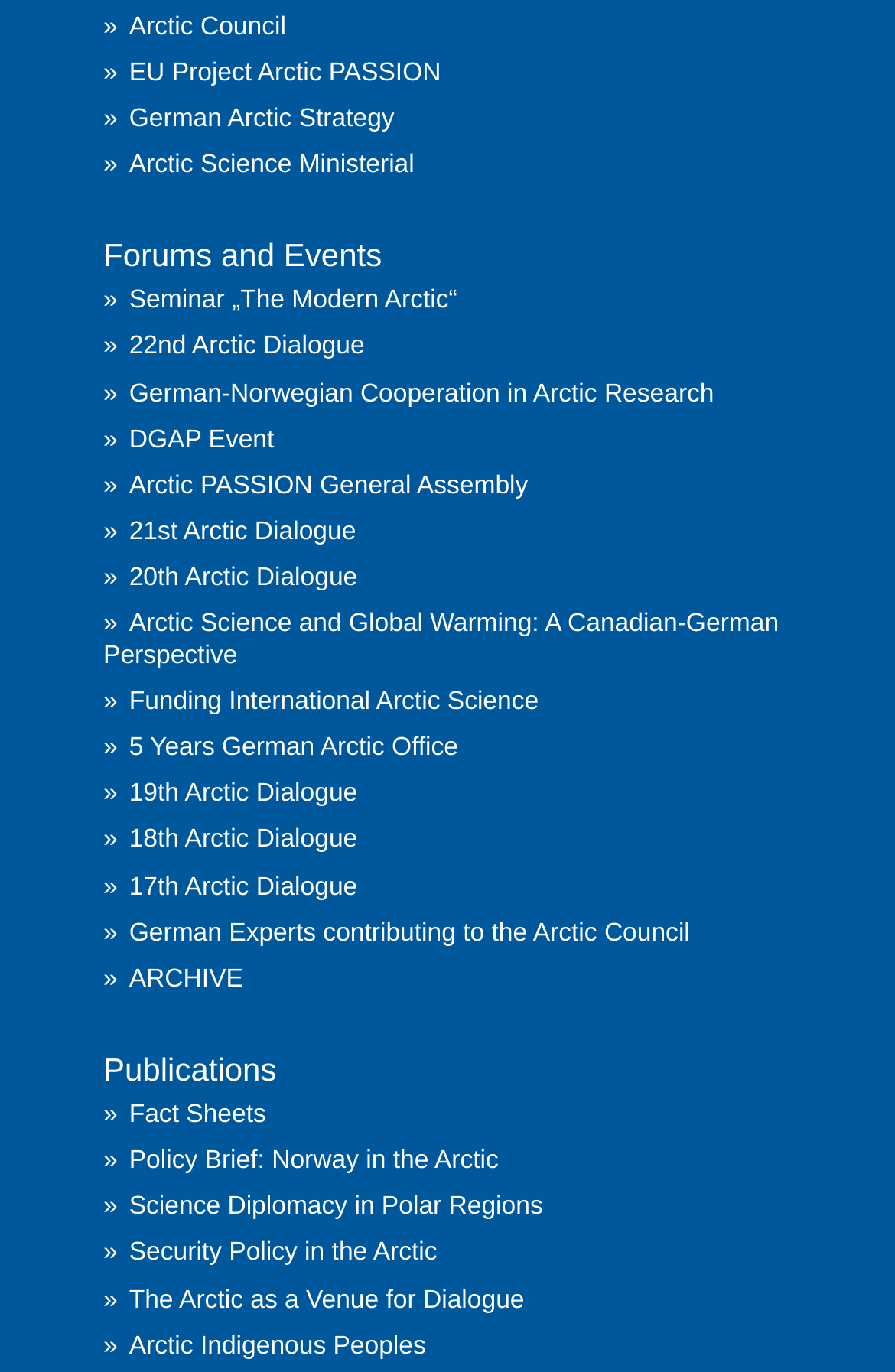Respond with a single word or short phrase to the following question: 
What is the first link on the webpage?

Arctic Council